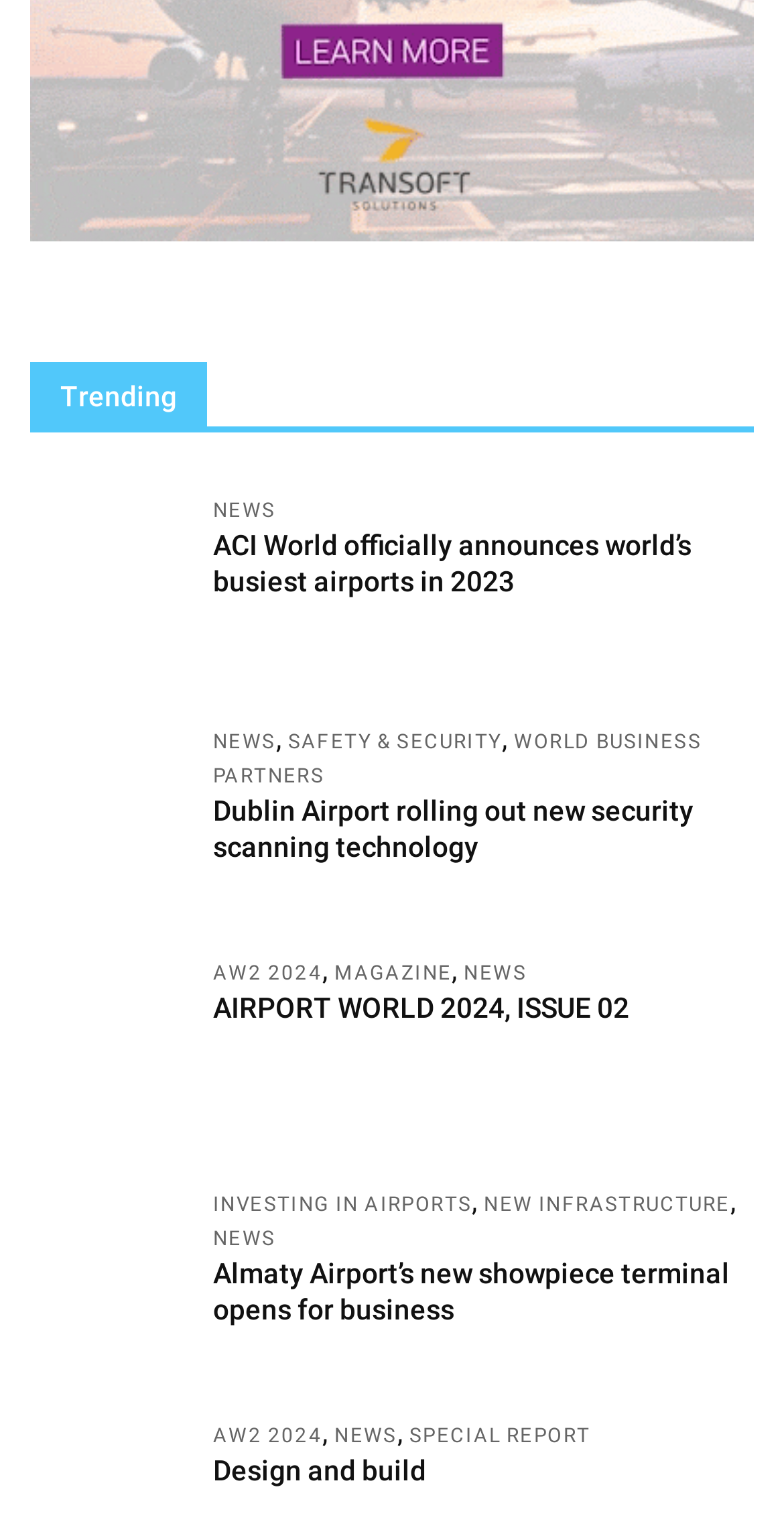How many categories are listed under the 'Trending' heading?
Look at the image and respond with a one-word or short phrase answer.

8